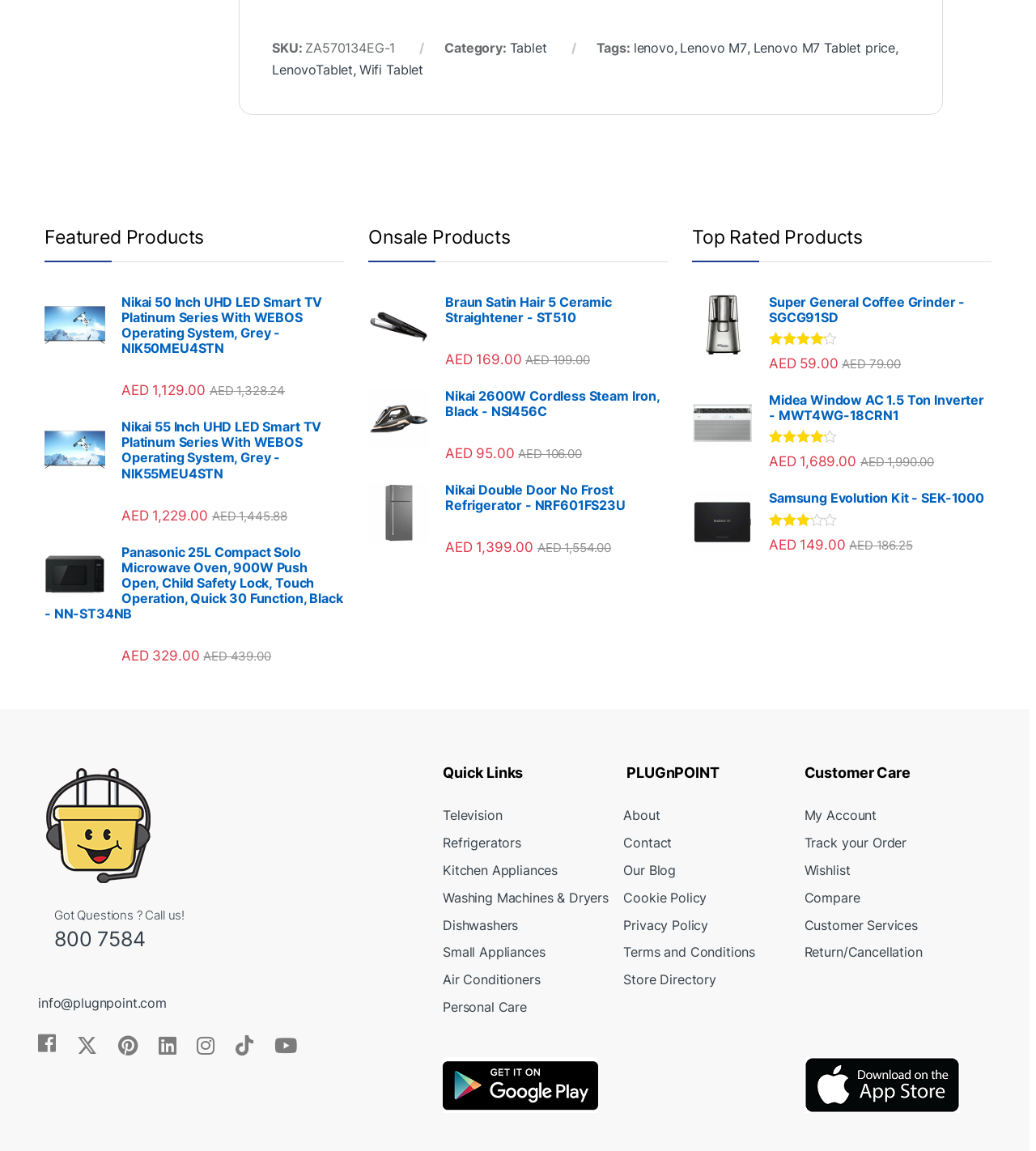Provide the bounding box coordinates of the HTML element this sentence describes: "Terms and Conditions".

[0.602, 0.82, 0.729, 0.834]